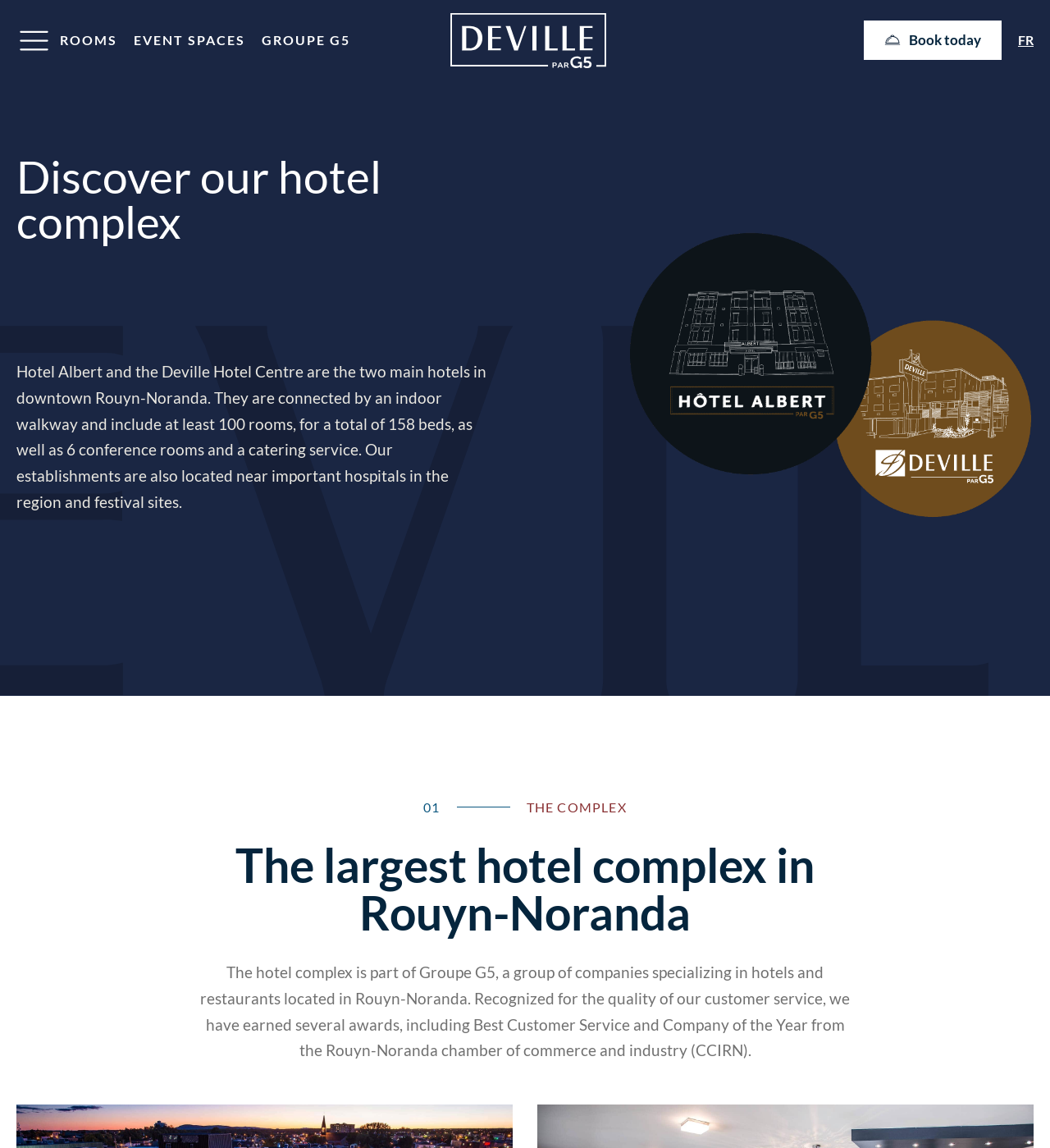Refer to the element description Book today and identify the corresponding bounding box in the screenshot. Format the coordinates as (top-left x, top-left y, bottom-right x, bottom-right y) with values in the range of 0 to 1.

[0.823, 0.018, 0.954, 0.052]